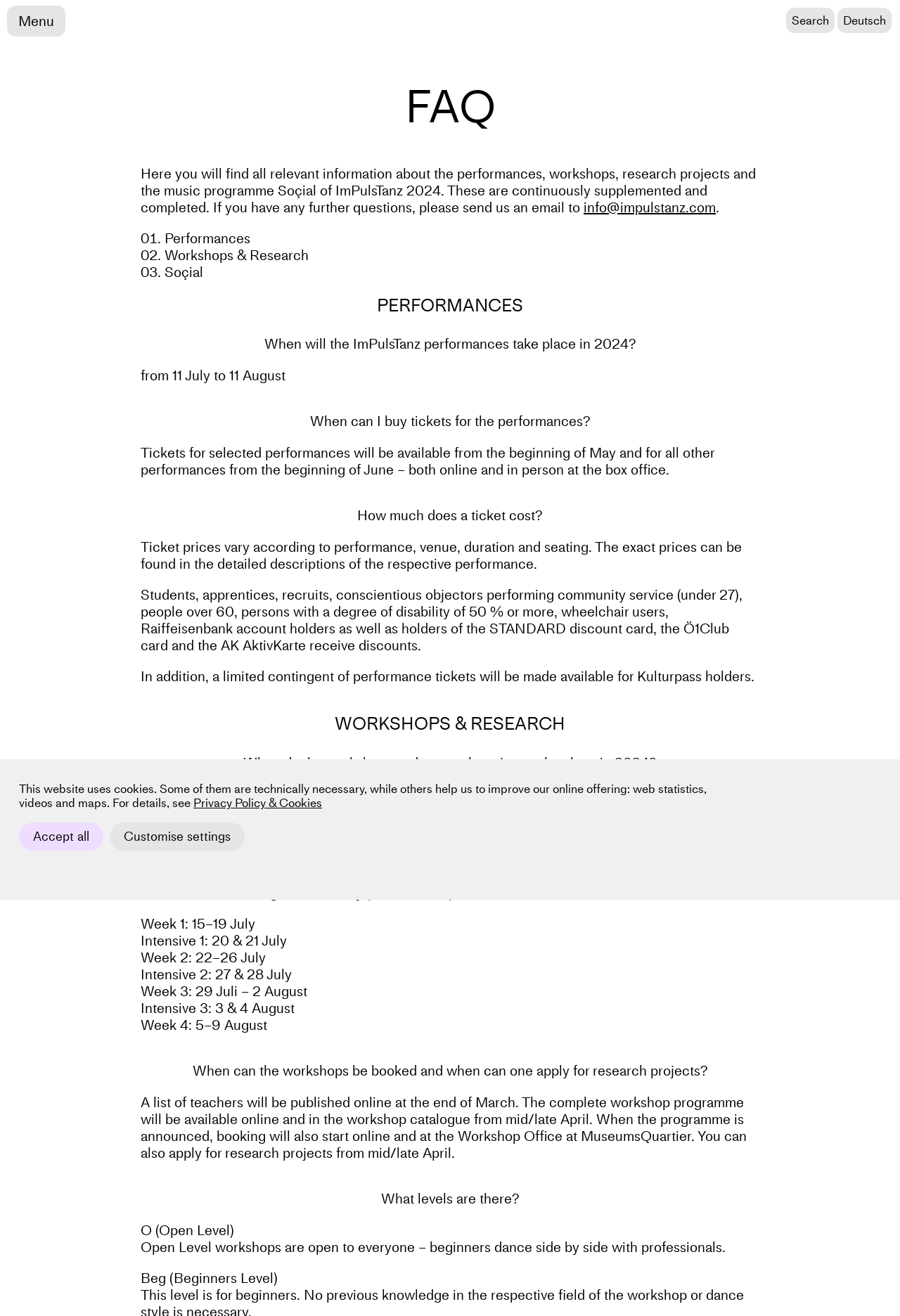Pinpoint the bounding box coordinates of the clickable element to carry out the following instruction: "Search for something."

[0.873, 0.006, 0.927, 0.025]